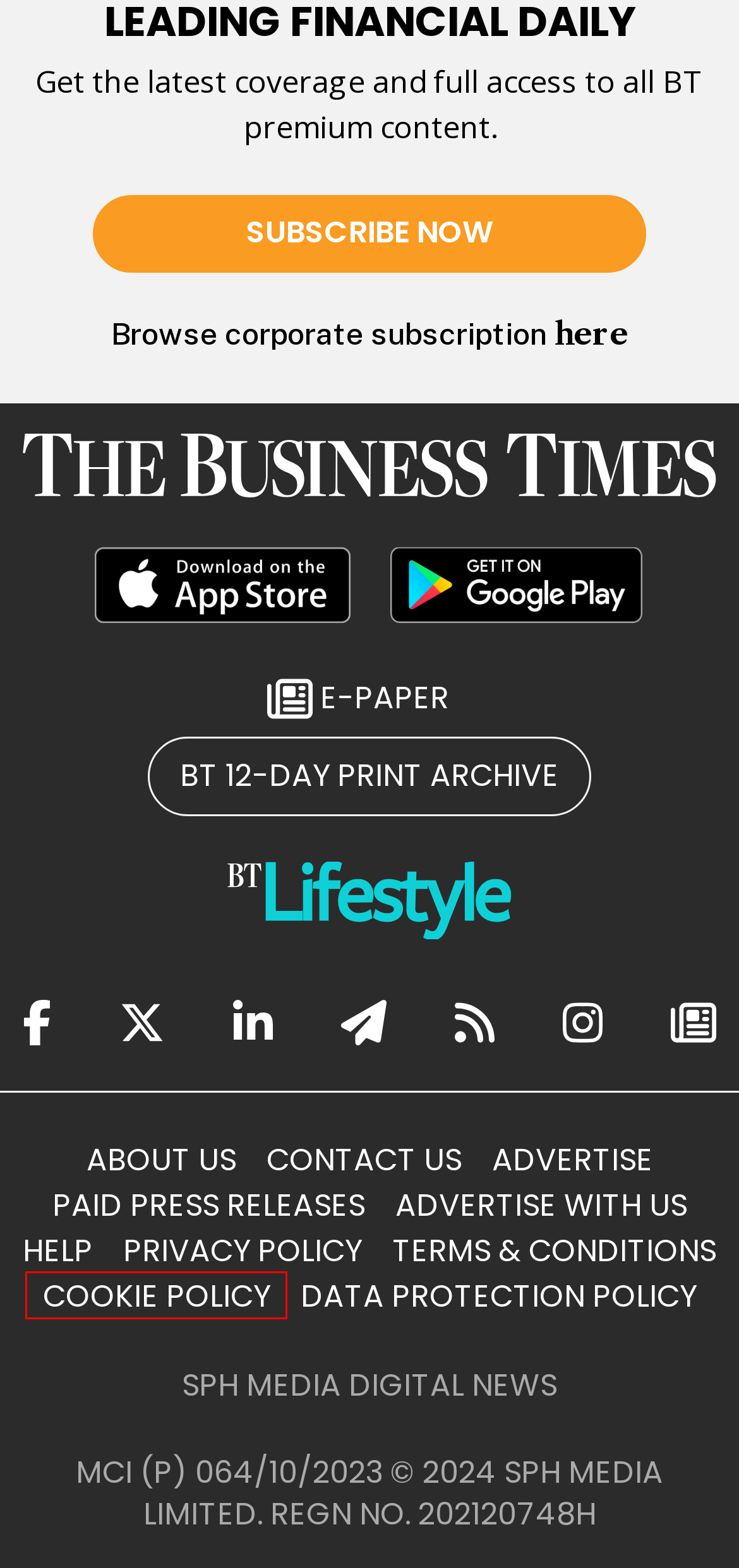Review the screenshot of a webpage which includes a red bounding box around an element. Select the description that best fits the new webpage once the element in the bounding box is clicked. Here are the candidates:
A. Privacy Policy | SPH Media
B. Website Terms and Conditions | SPH Media
C. UOB awards Wong Kan Seng over S$400,000 in shares
D. Latest Singapore 6-month T-bill offers cut-off yield of 3.7%
E. Personal Data Protection Statement | SPH Media
F. Cookie Policy | SPH Media
G. Advertising Solutions | SPH Media
H. ‎The Business Times on the App Store

F